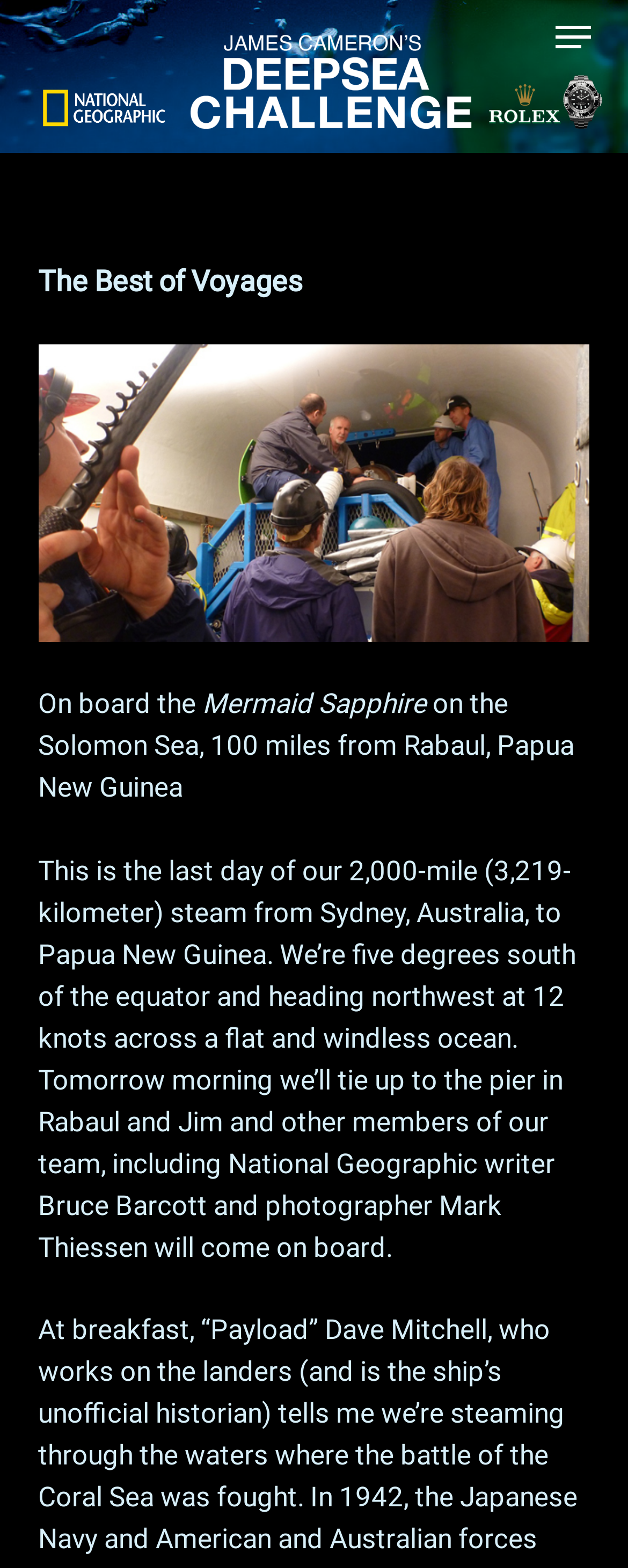What is the name of the ship?
Using the visual information, answer the question in a single word or phrase.

Mermaid Sapphire